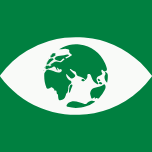What is at the center of the eye?
Can you provide a detailed and comprehensive answer to the question?

The question asks about the object at the center of the eye in the image. According to the caption, the Earth is illustrated at the center of the eye, highlighting the importance of environmental awareness and conservation. Hence, the answer is the Earth.